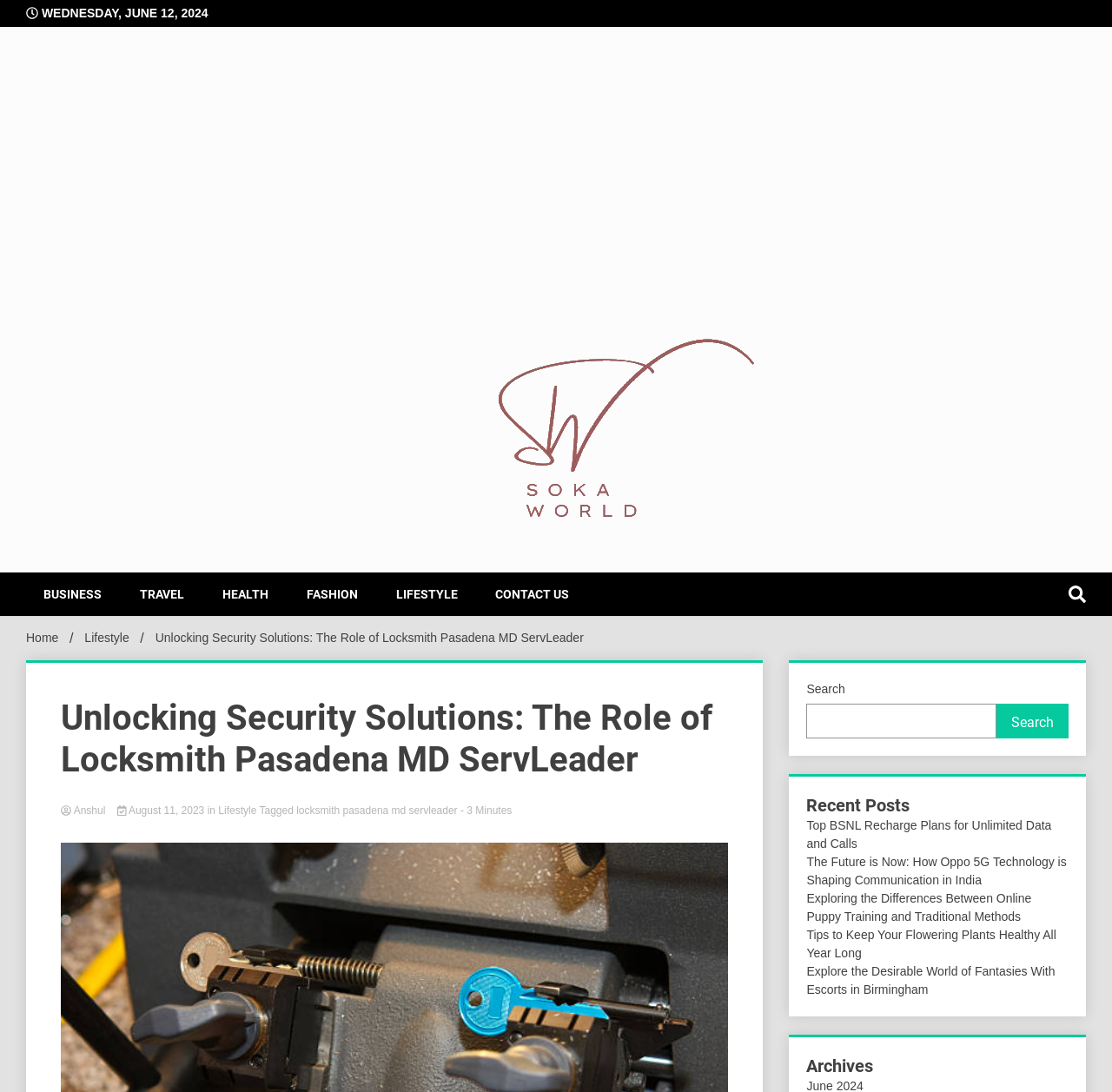Refer to the element description parent_node: Soka World and identify the corresponding bounding box in the screenshot. Format the coordinates as (top-left x, top-left y, bottom-right x, bottom-right y) with values in the range of 0 to 1.

[0.305, 0.303, 0.695, 0.484]